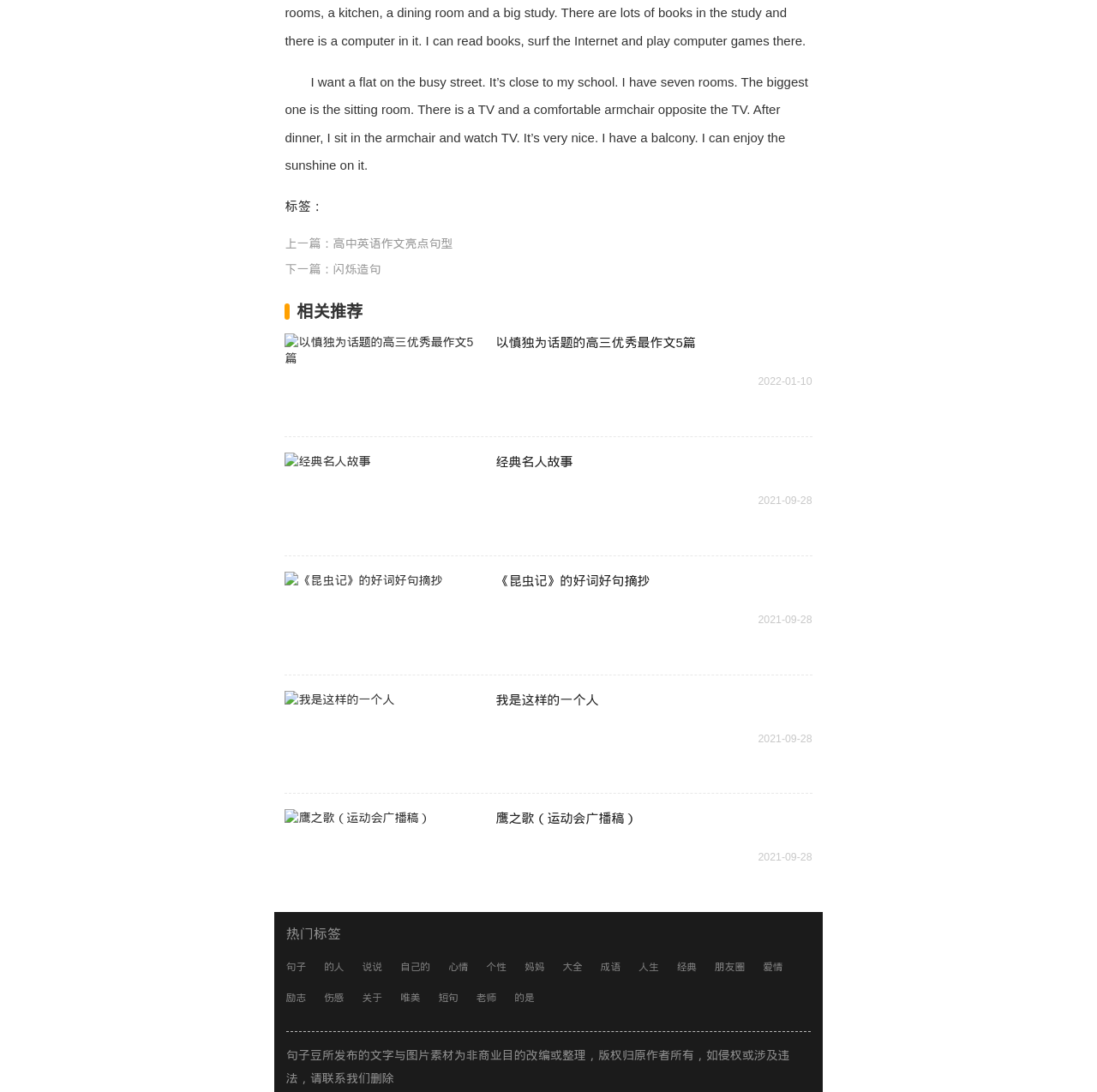Determine the bounding box coordinates of the clickable element necessary to fulfill the instruction: "Browse the recommended article about careful consideration as a topic". Provide the coordinates as four float numbers within the 0 to 1 range, i.e., [left, top, right, bottom].

[0.26, 0.306, 0.433, 0.318]